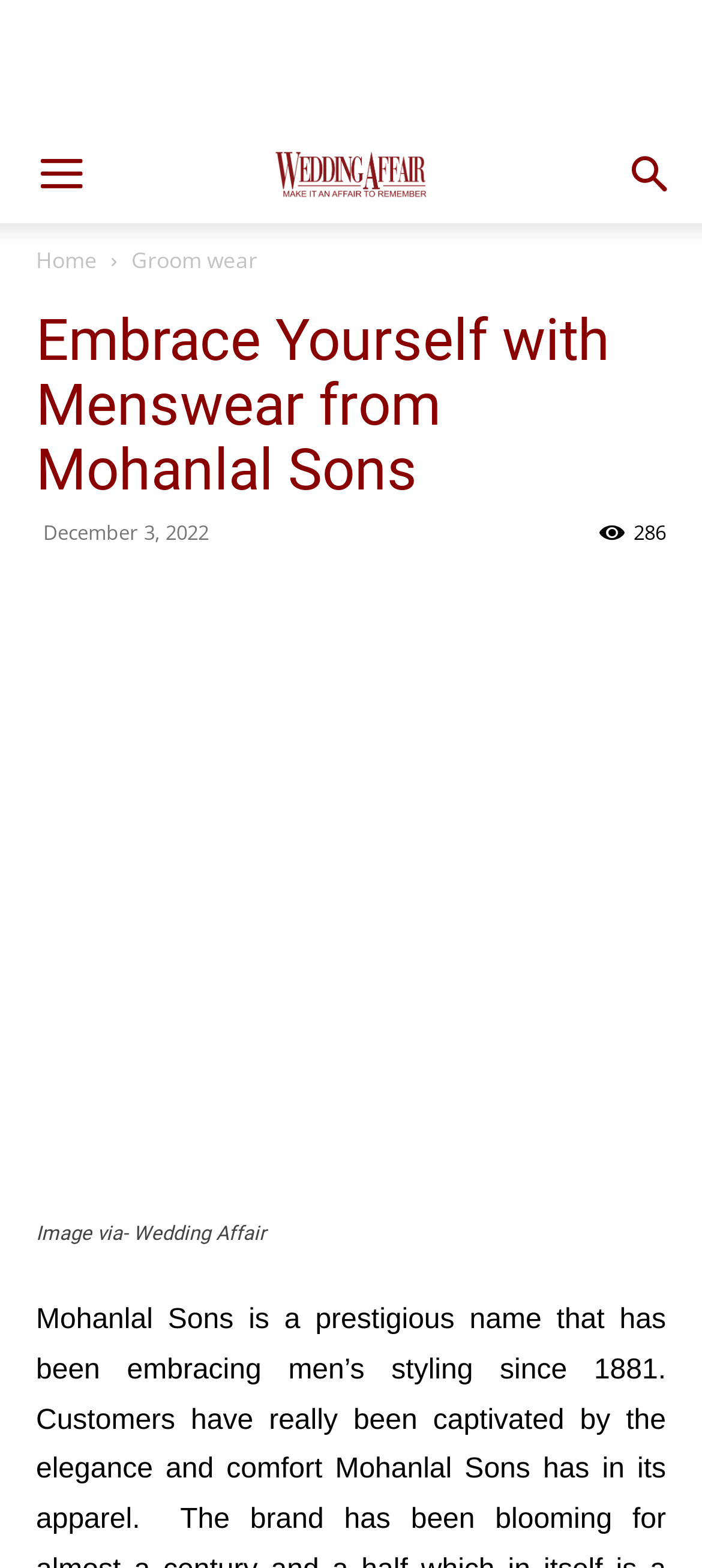What is the source of the image?
From the image, provide a succinct answer in one word or a short phrase.

Wedding Affair